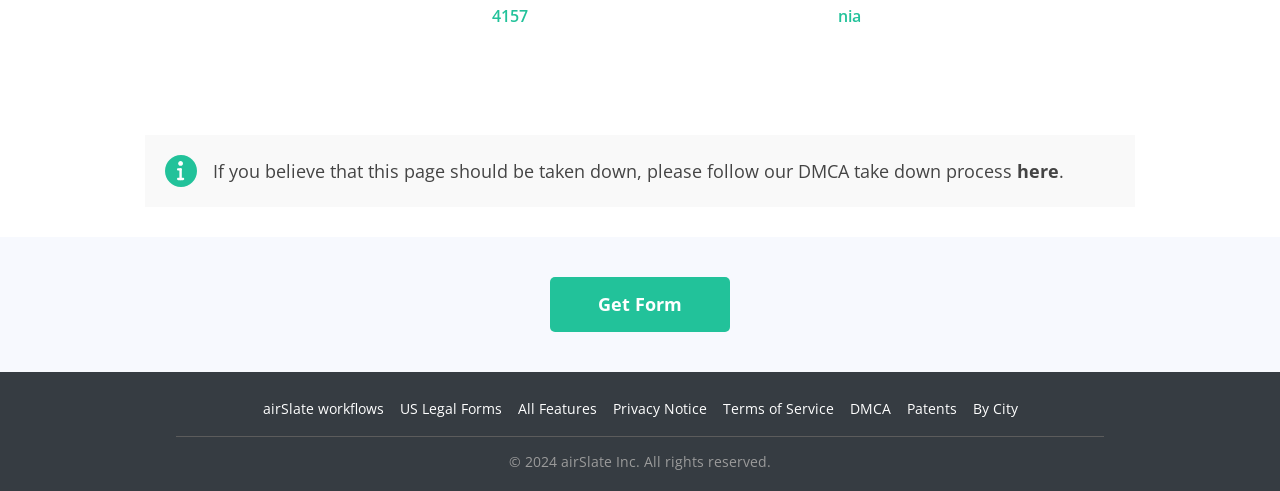Please specify the bounding box coordinates for the clickable region that will help you carry out the instruction: "go to customer support".

None